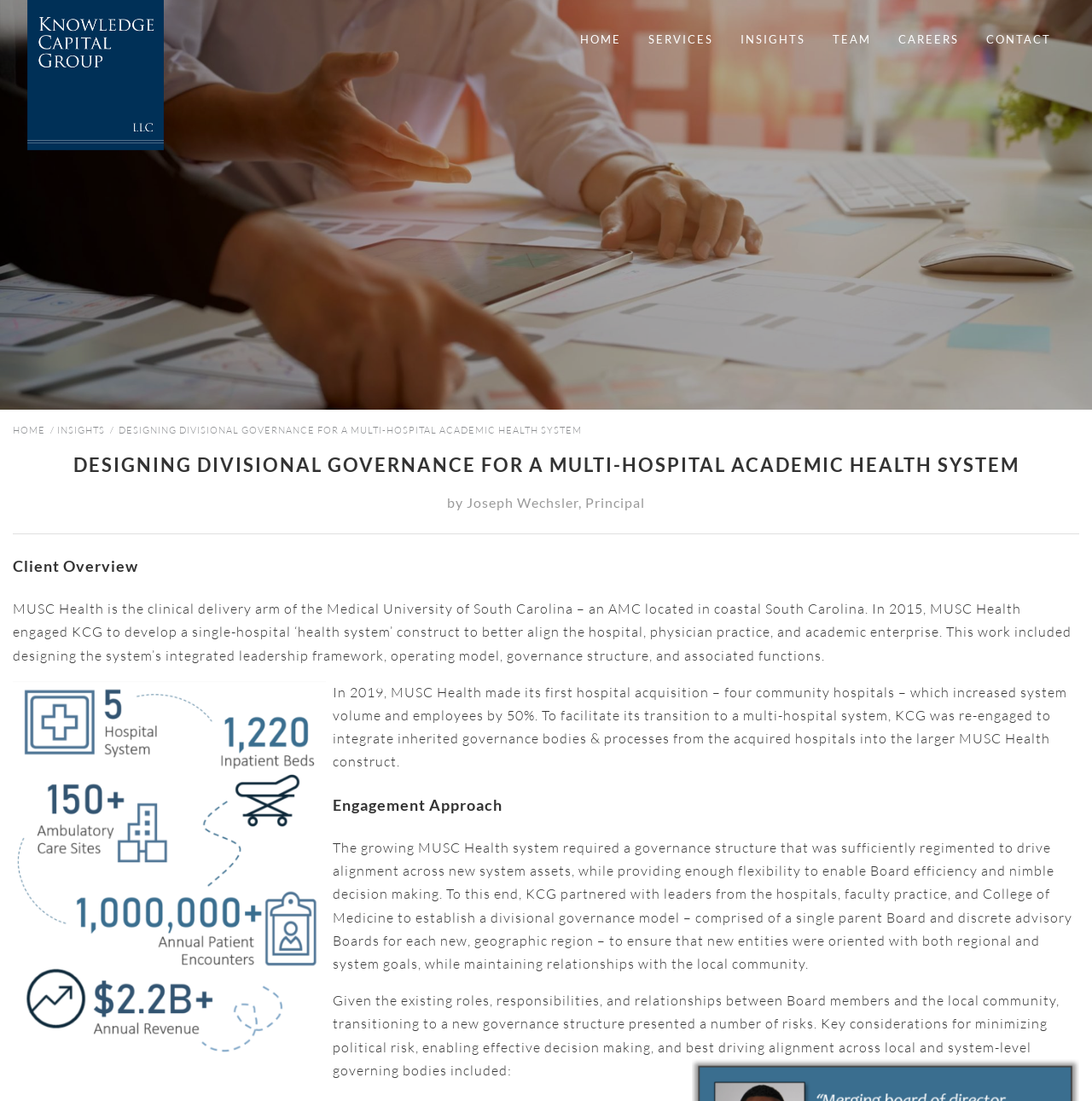Who is the author of the article?
Please provide a single word or phrase as your answer based on the screenshot.

Joseph Wechsler